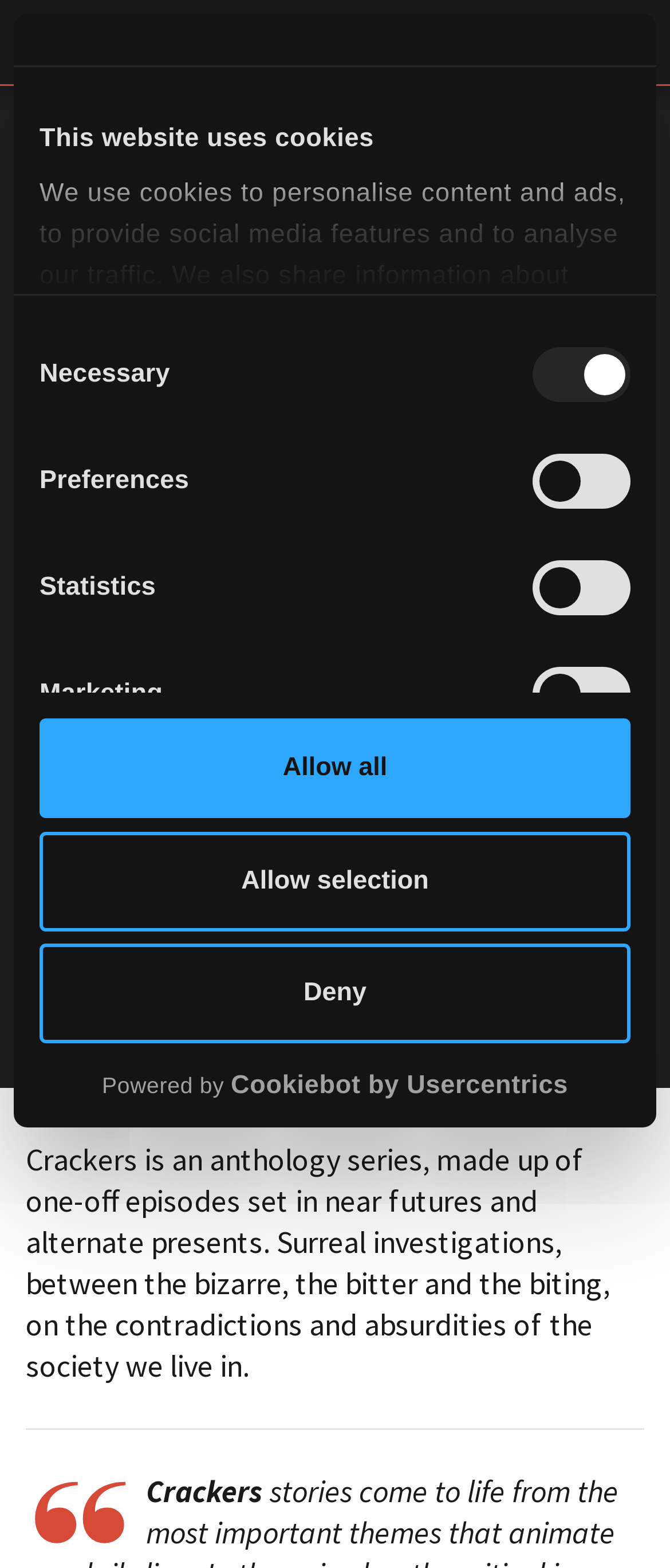Determine the bounding box coordinates for the region that must be clicked to execute the following instruction: "View FILM DATABASE".

[0.567, 0.581, 0.836, 0.608]